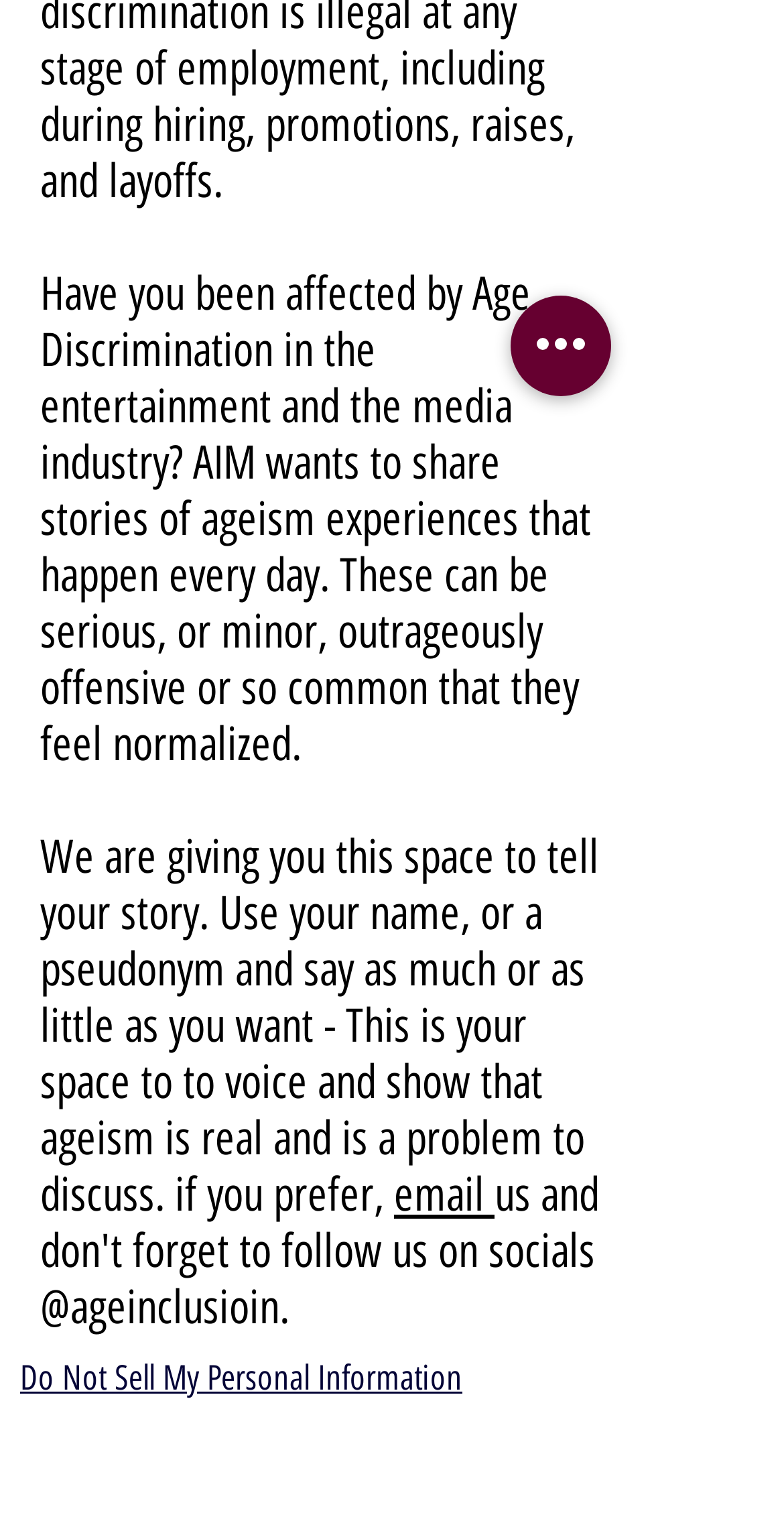Extract the bounding box coordinates for the HTML element that matches this description: "aria-label="linkedin"". The coordinates should be four float numbers between 0 and 1, i.e., [left, top, right, bottom].

[0.462, 0.955, 0.513, 0.981]